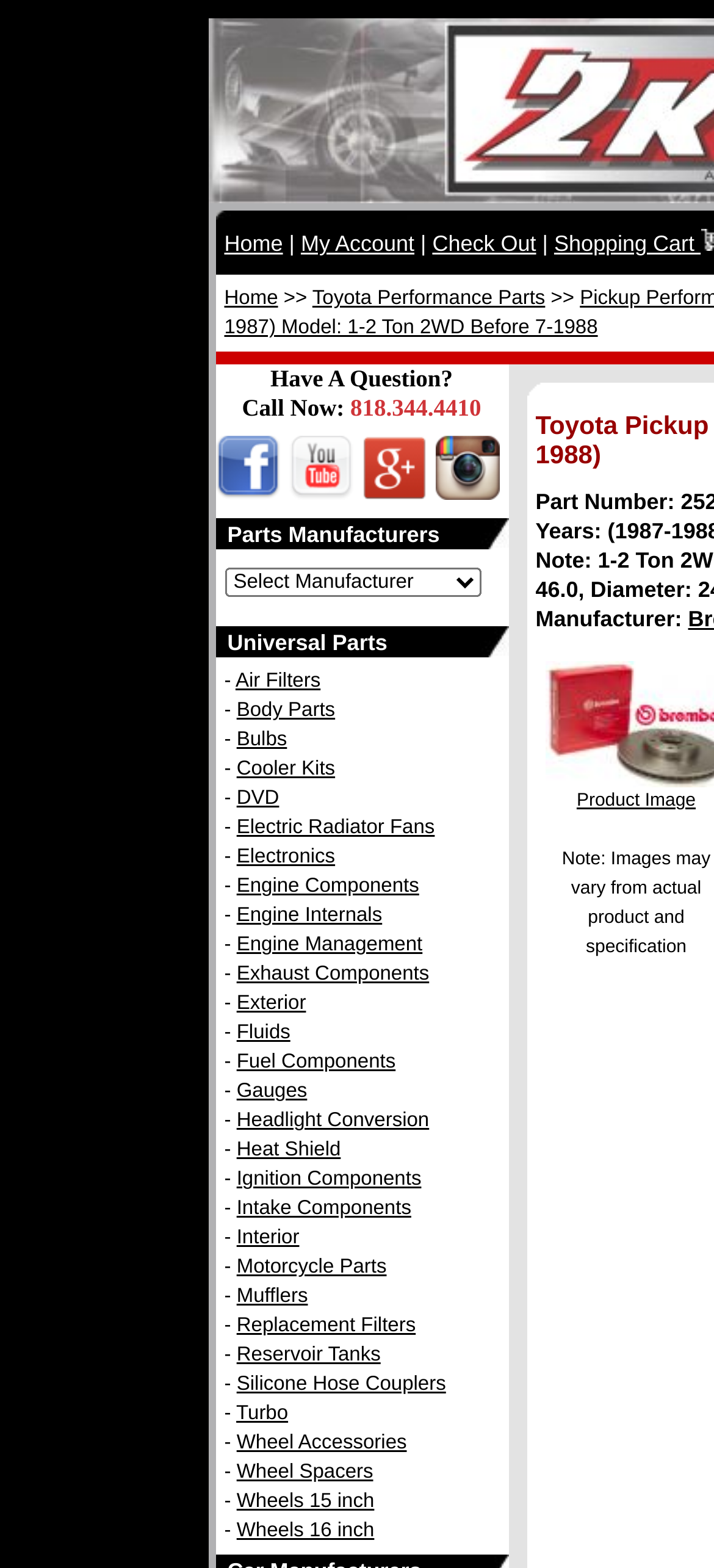Analyze the image and deliver a detailed answer to the question: What types of parts are available on the website?

The types of parts available on the website can be found in the 'Universal Parts' section, which lists various categories of parts, including 'Air Filters', 'Body Parts', 'Bulbs', and many others.